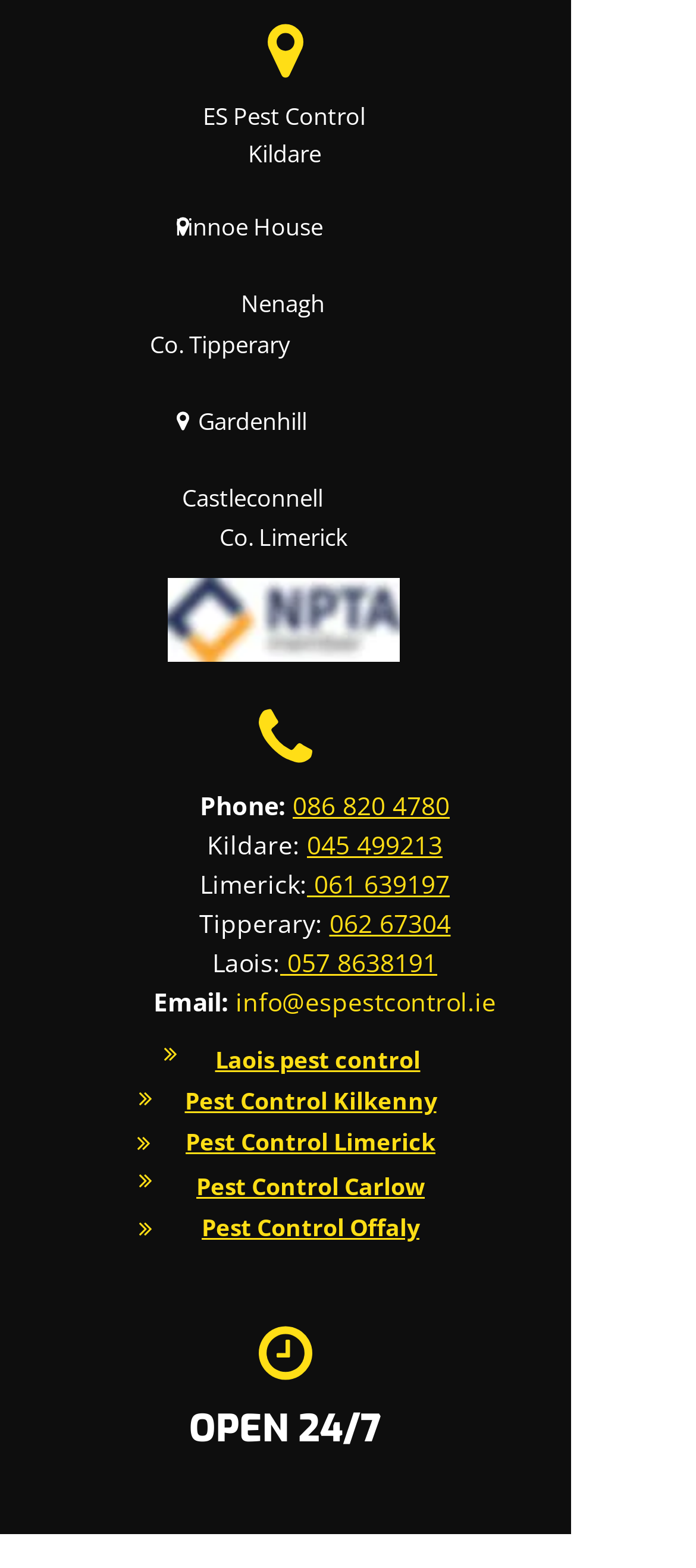How many counties are served by the company?
Can you offer a detailed and complete answer to this question?

The company serves 5 counties: Kildare, Limerick, Tipperary, Laois, and Carlow, as indicated by the separate phone numbers and labels for each county.